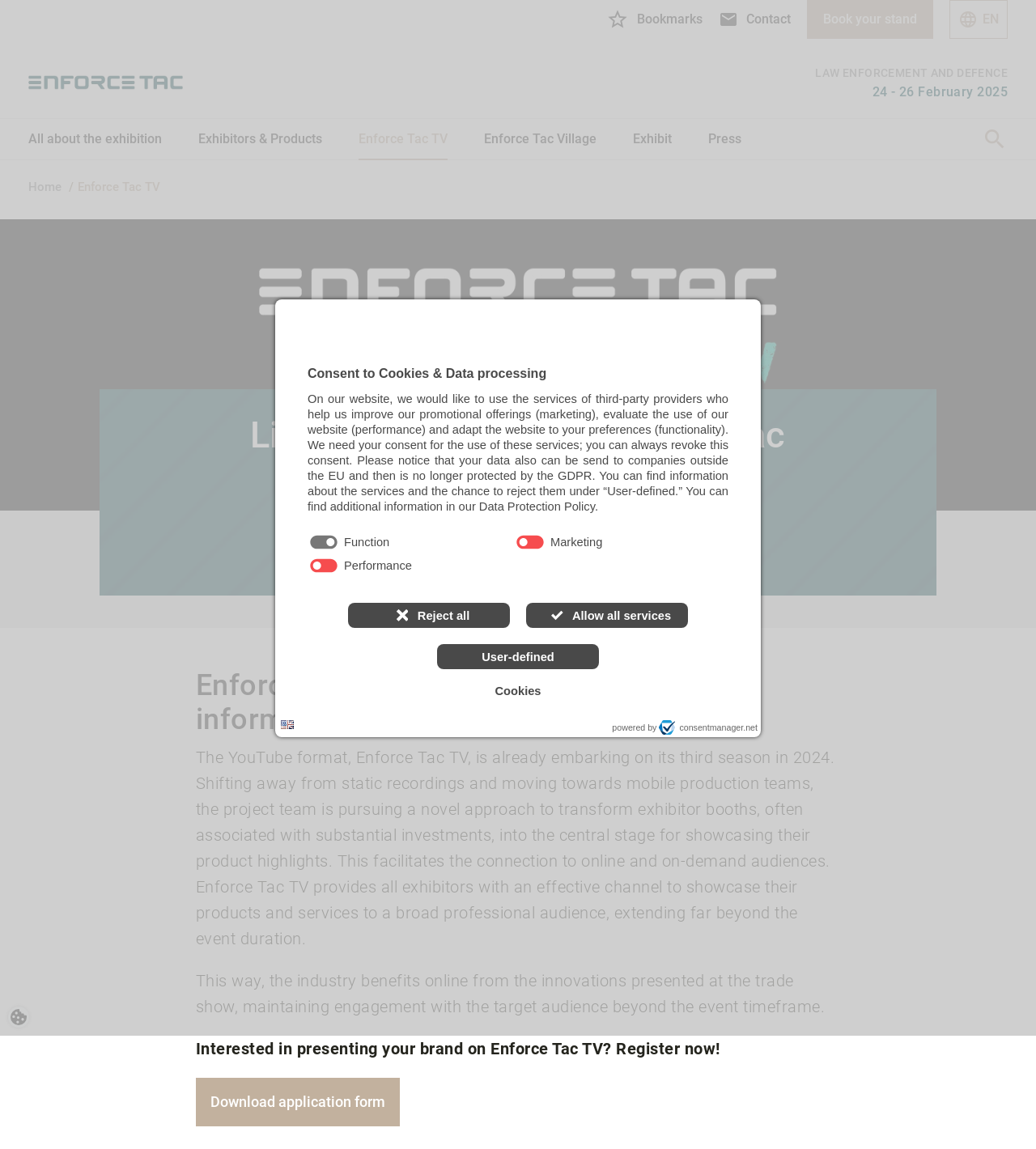Locate the bounding box coordinates of the element that should be clicked to fulfill the instruction: "View the image of Our group in front of a herd of sheep".

None